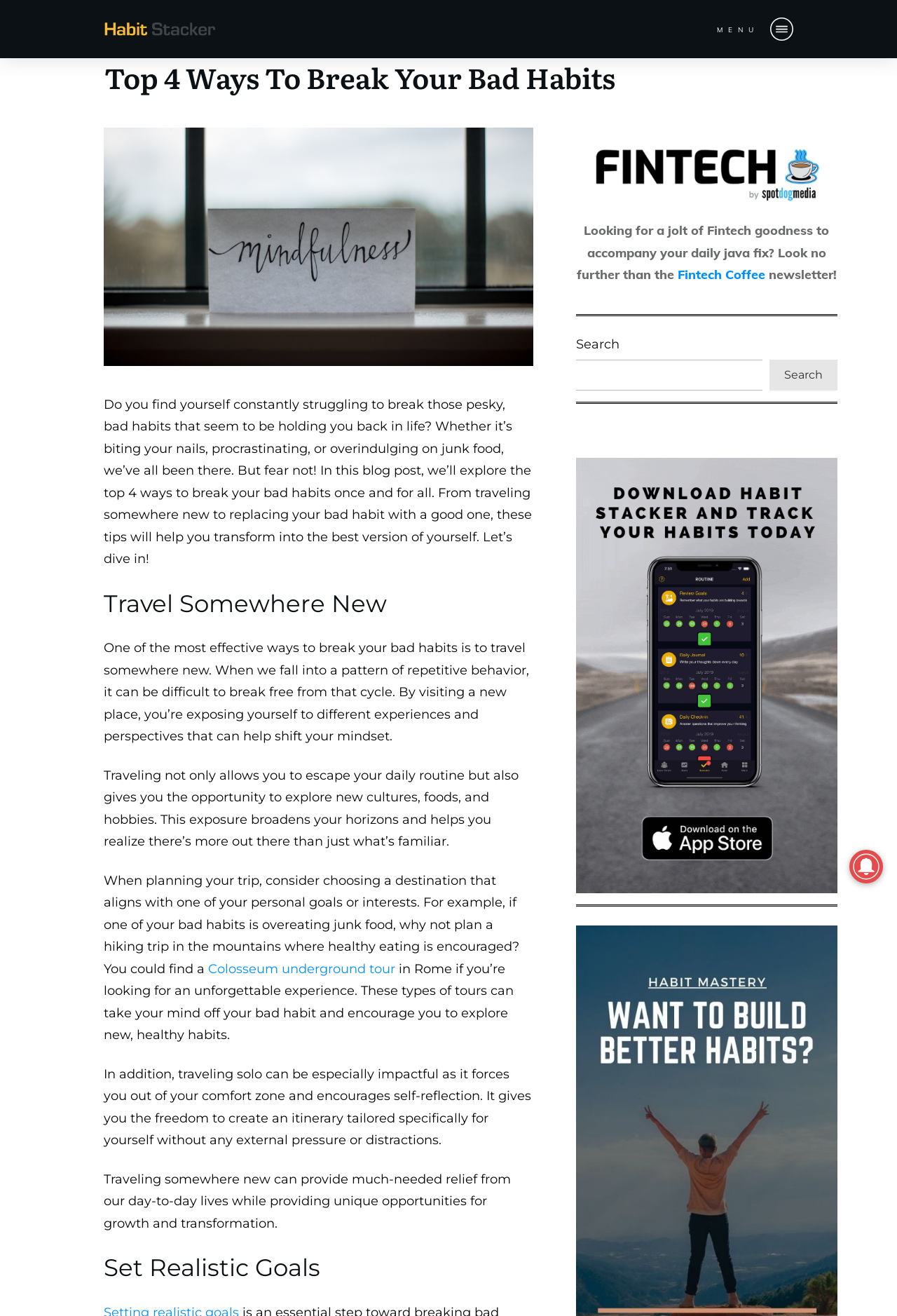What is the purpose of the 'Download Habit Stacker' button?
Answer the question with as much detail as possible.

The 'Download Habit Stacker' button is located on the webpage, and based on its text and position, it appears to be a call-to-action that allows users to download an app called Habit Stacker, which is likely related to breaking bad habits.